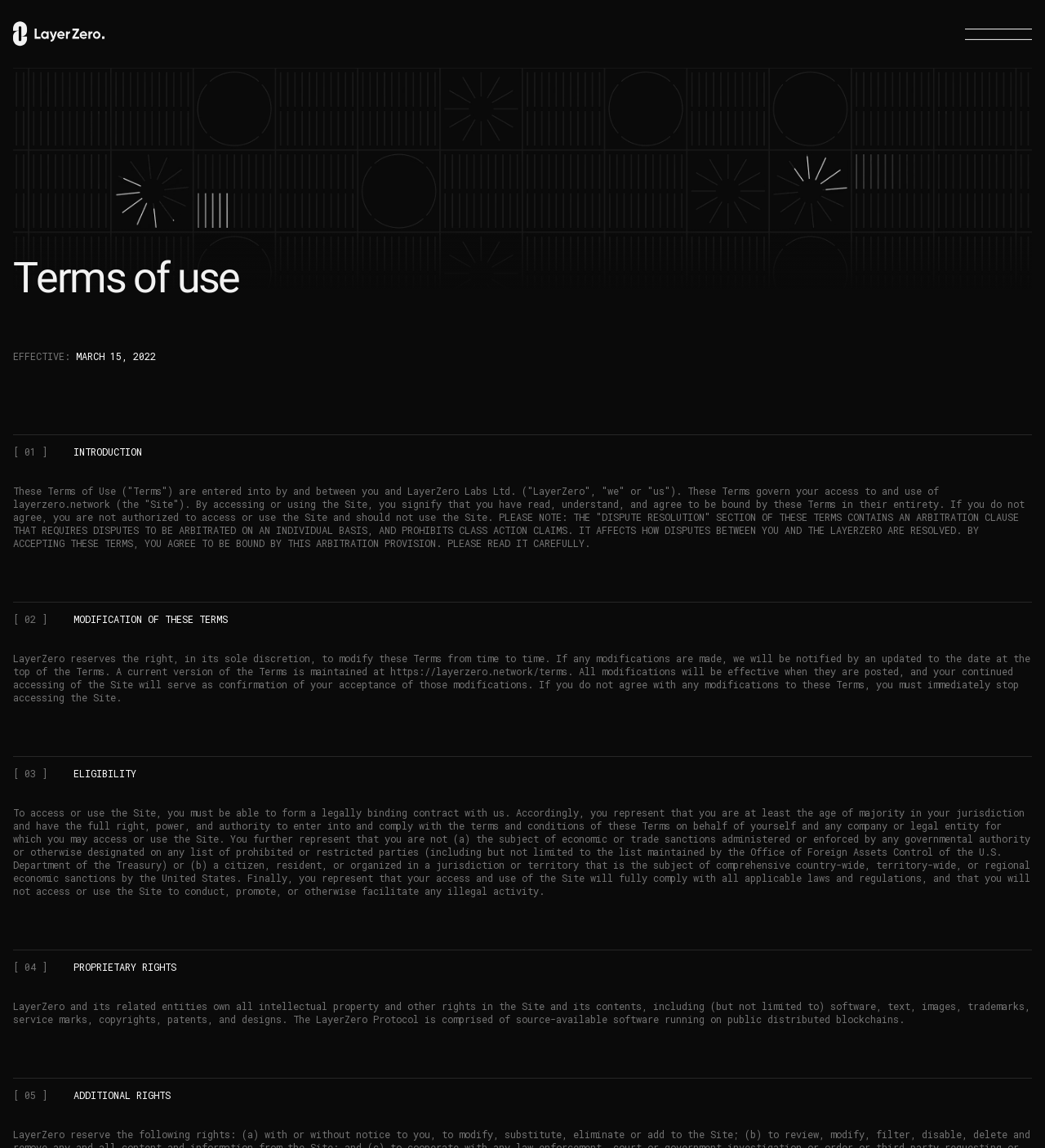Create an in-depth description of the webpage, covering main sections.

The webpage is titled "Terms of Use | LayerZero" and has a prominent link to "Home" at the top left corner, accompanied by a small image. On the top right corner, there is a button with a popup dialog. Below the button, a video takes up most of the width of the page.

The main content of the page is divided into sections, each with a heading and a series of paragraphs. The first section is titled "Terms of Use" and has a heading "EFFECTIVE: MARCH 15, 2022". The text in this section explains that the terms of use govern the user's access to and use of the LayerZero website.

The following sections are numbered from "01" to "05" and have headings such as "INTRODUCTION", "MODIFICATION OF THESE TERMS", "ELIGIBILITY", "PROPRIETARY RIGHTS", and "ADDITIONAL RIGHTS". Each section contains a block of text that explains the specific terms and conditions of using the website.

The text is densely packed and takes up most of the page, with the video and button at the top being the only visual breaks. There are no images other than the small icon next to the "Home" link and the video. The overall layout is focused on presenting the terms of use in a clear and concise manner.